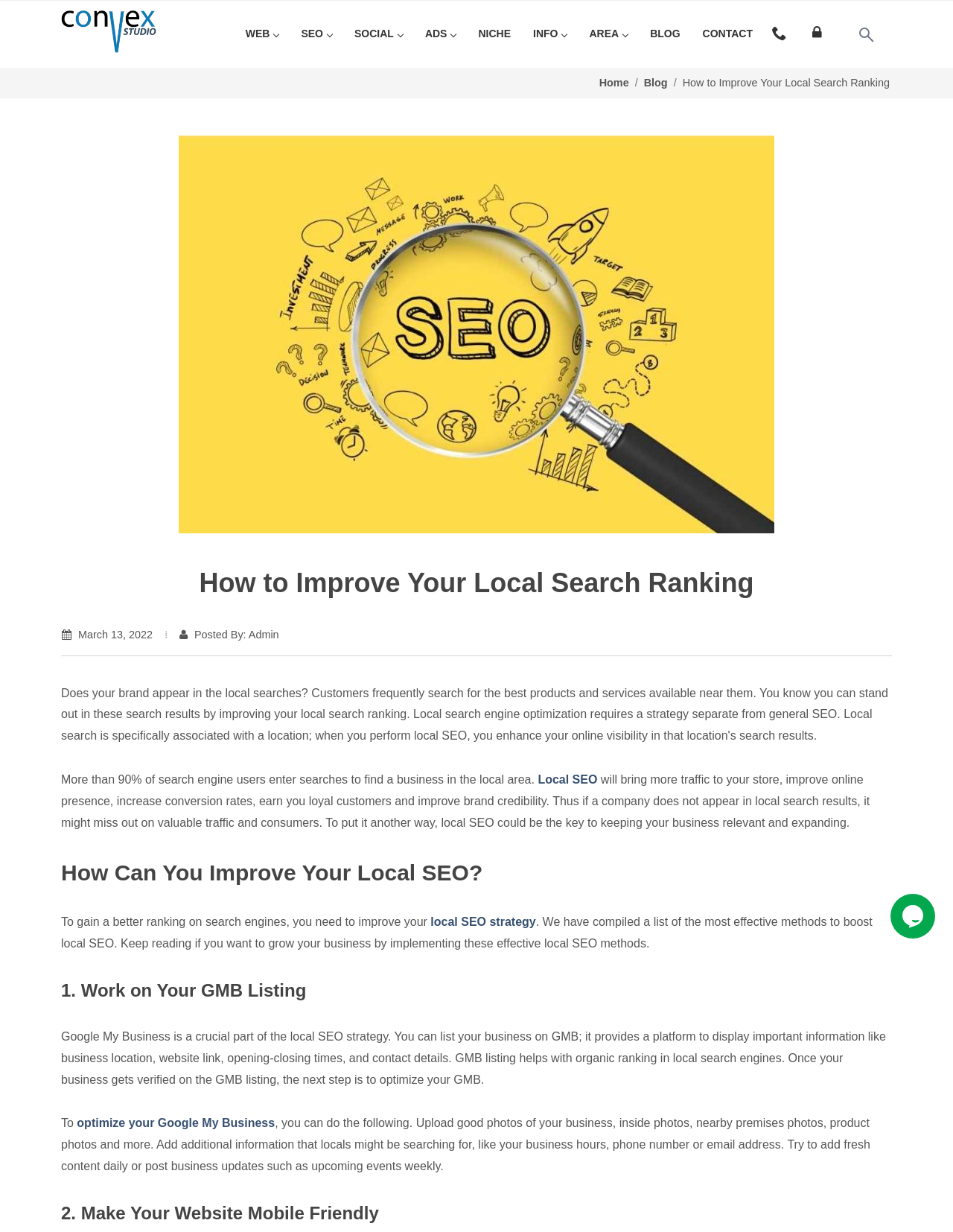What is the topic of the article?
Carefully analyze the image and provide a thorough answer to the question.

The topic of the article can be determined by looking at the heading 'How to Improve Your Local Search Ranking' and the content of the article, which discusses ways to improve local search engine optimization.